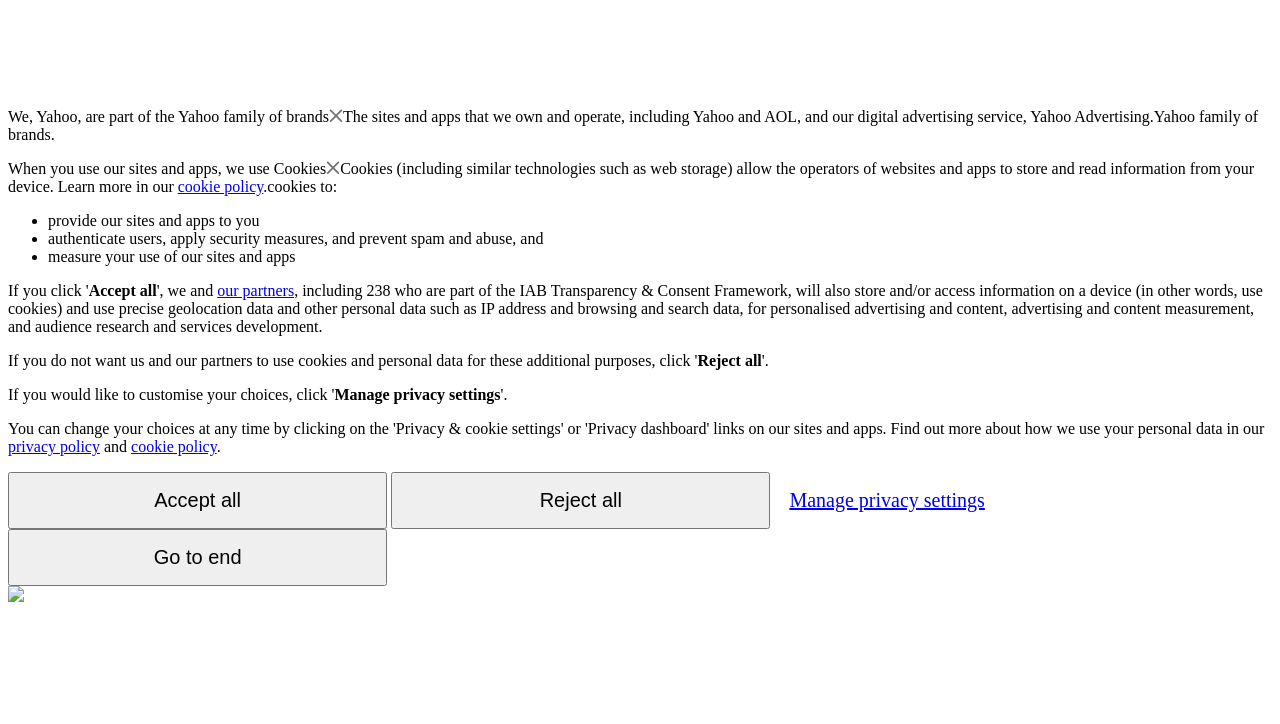Please locate the clickable area by providing the bounding box coordinates to follow this instruction: "Click the 'Manage privacy settings' button".

[0.261, 0.533, 0.391, 0.557]